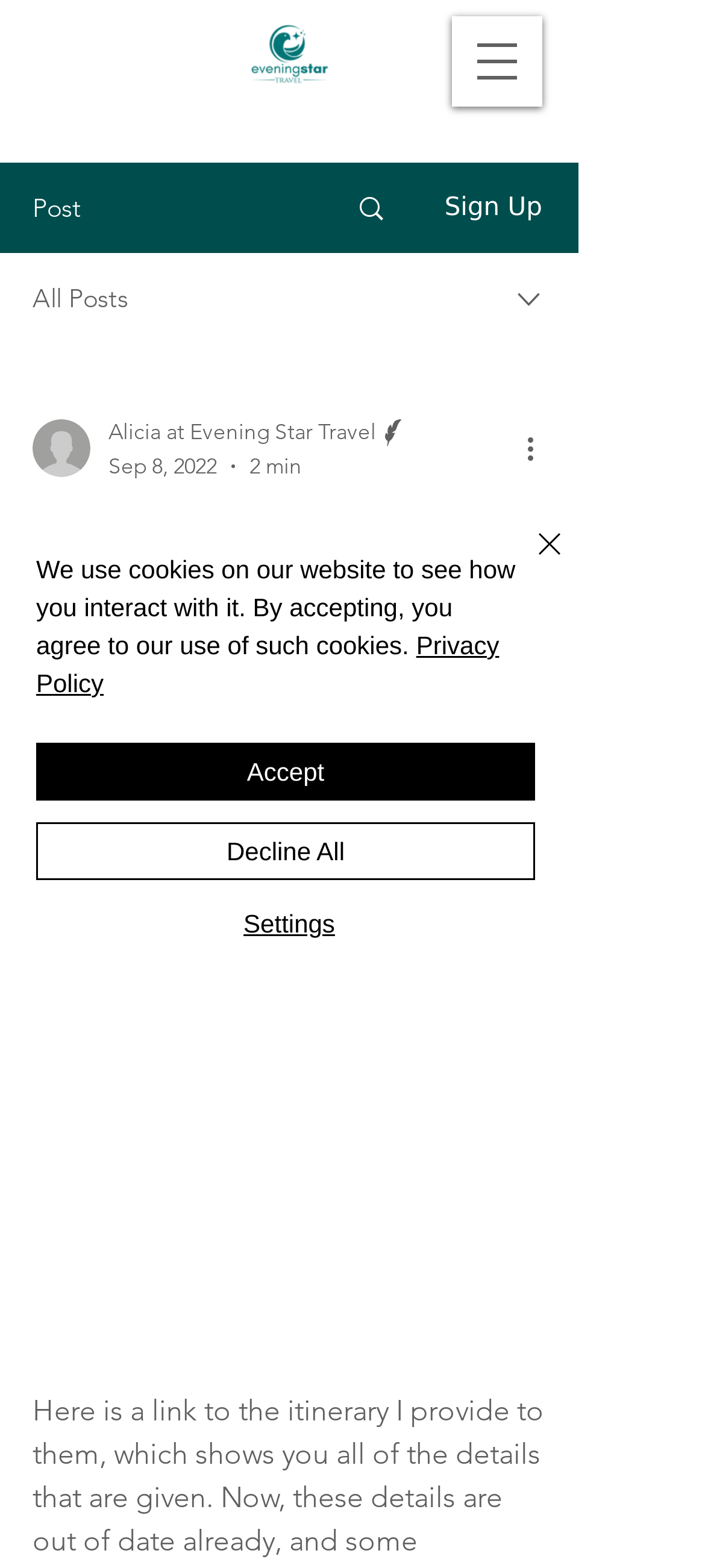What is the writer's name?
Respond to the question with a single word or phrase according to the image.

Alicia